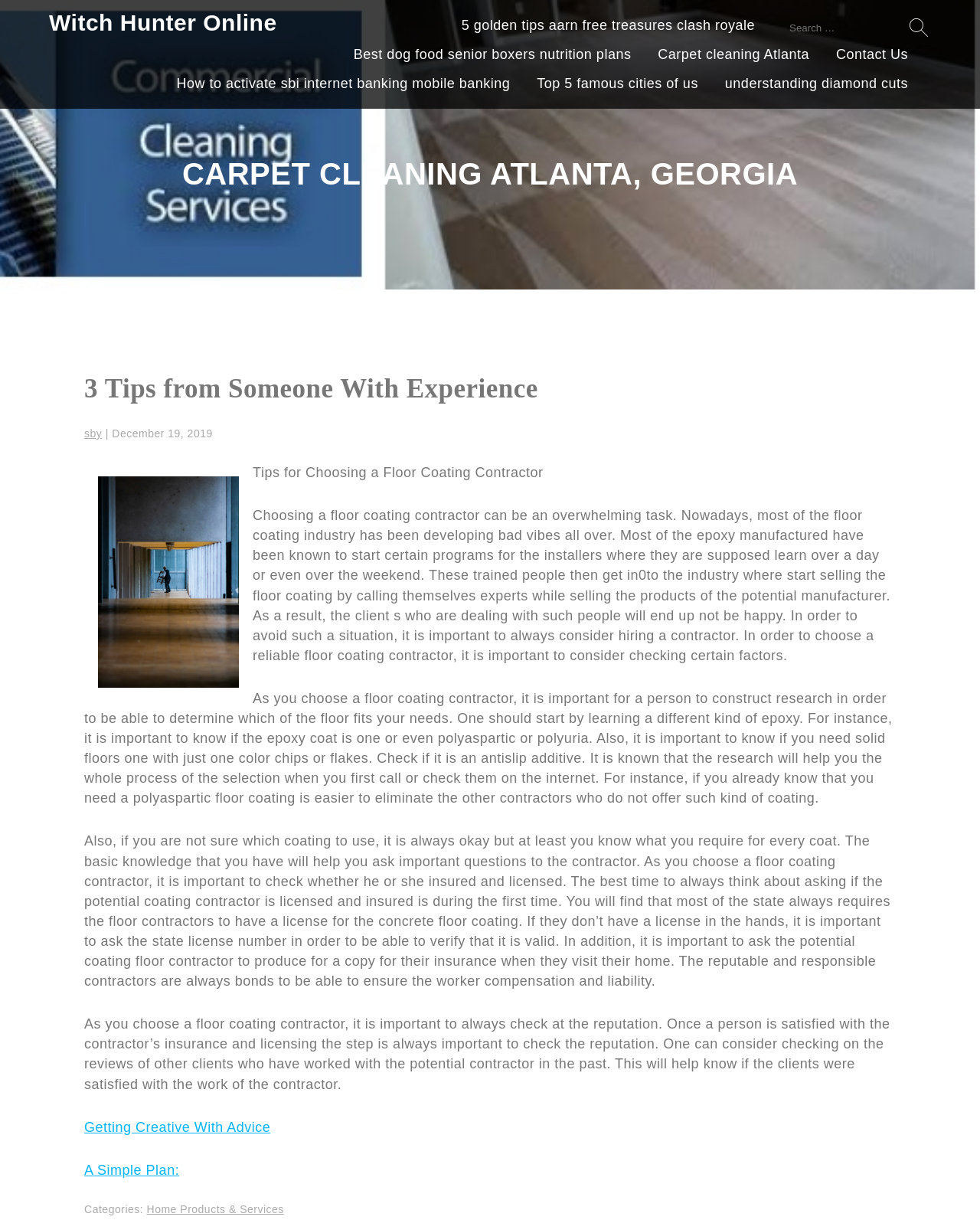Based on the element description "Contact Us", predict the bounding box coordinates of the UI element.

[0.853, 0.035, 0.927, 0.059]